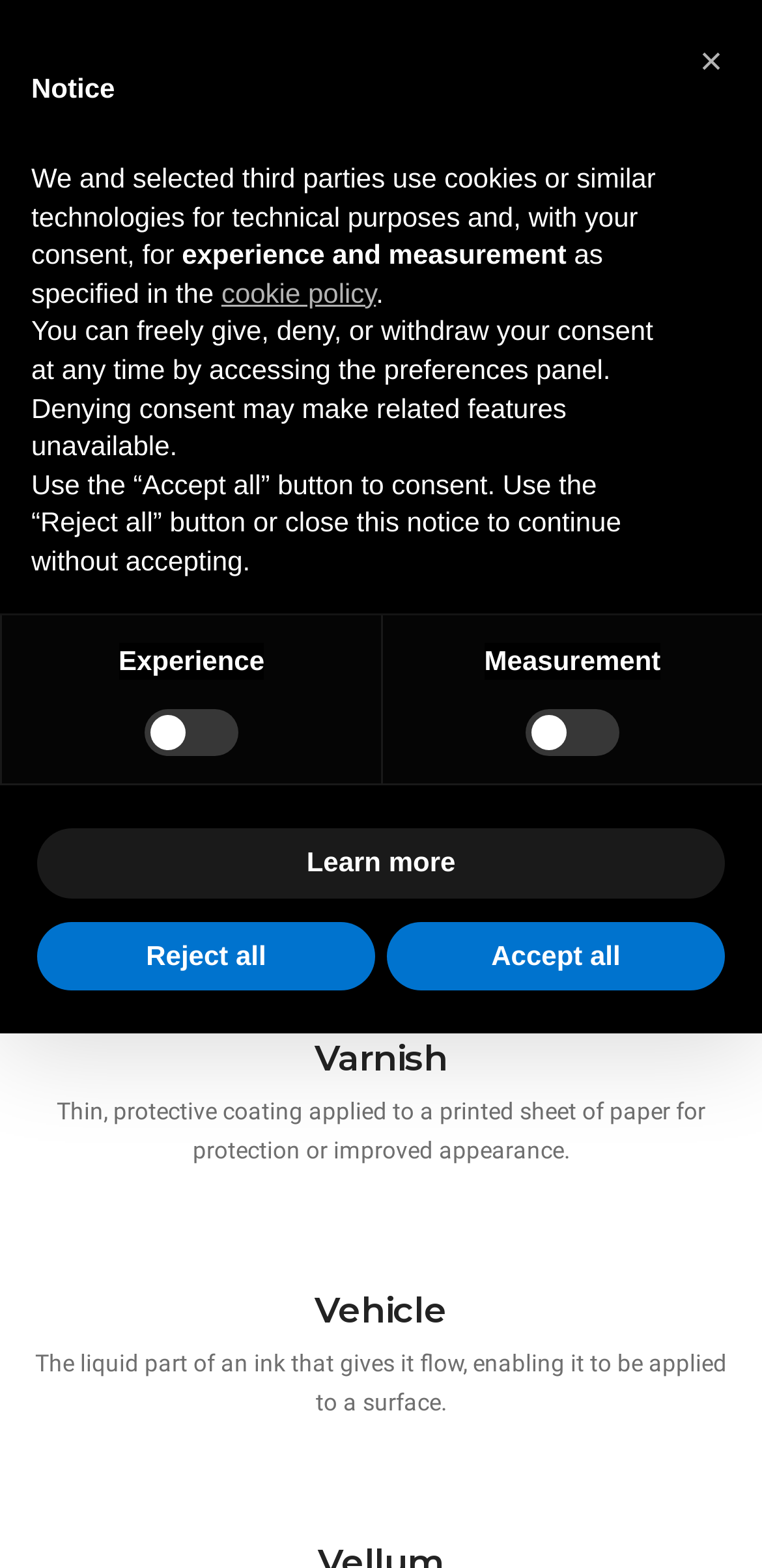What is the purpose of the 'Toggle Navigation' button?
Please use the image to provide a one-word or short phrase answer.

Unknown